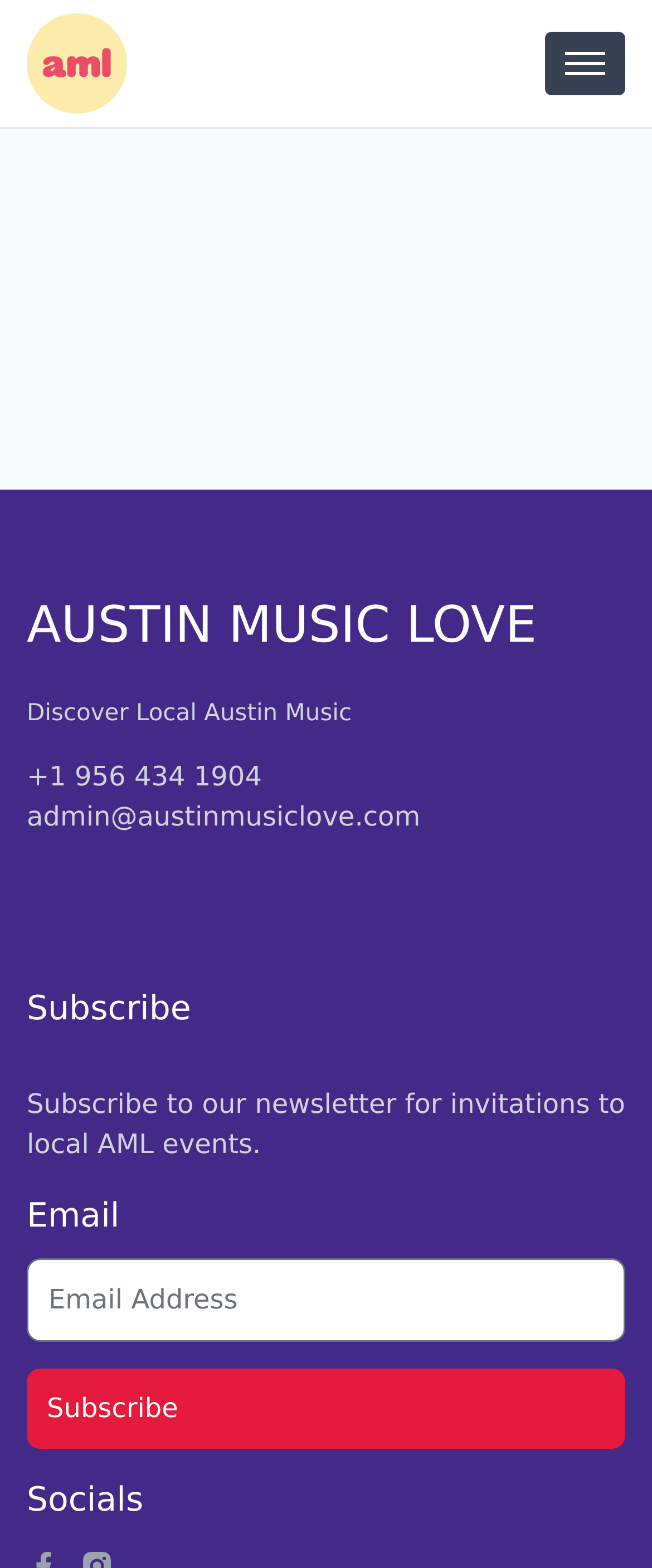Based on the image, provide a detailed response to the question:
What can you subscribe to on this website?

I determined what you can subscribe to by reading the StaticText element 'Subscribe to our newsletter for invitations to local AML events.' which is located above the 'Email' textbox.